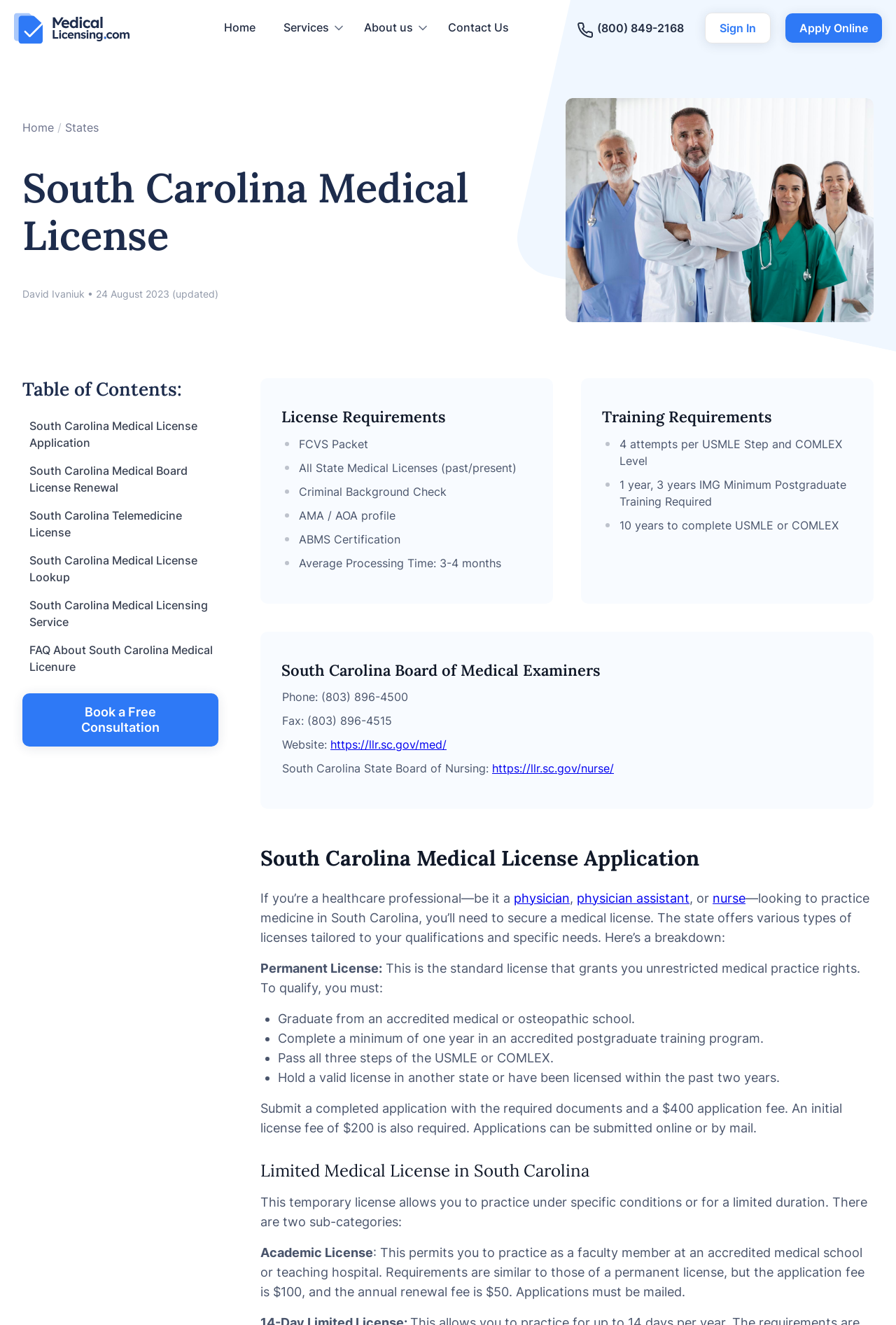Describe the webpage in detail, including text, images, and layout.

This webpage is a detailed guide to obtaining a medical license in South Carolina. At the top, there is a main logo and a navigation menu with links to "Home", "Services", "About us", "Contact Us", and a phone number. Below the navigation menu, there is a breadcrumbs navigation section showing the current page's location within the website.

The main content of the page is divided into several sections. The first section is headed "South Carolina Medical License" and has a table of contents with links to various subtopics. Below the table of contents, there are several links to related topics, including "South Carolina Medical License Application", "South Carolina Medical Board License Renewal", and "South Carolina Telemedicine License".

The next section is headed "License Requirements" and lists several requirements, including FCVS Packet, All State Medical Licenses, Criminal Background Check, AMA / AOA profile, and ABMS Certification. There is also a note about the average processing time of 3-4 months.

The following section is headed "Training Requirements" and lists several training requirements, including 4 attempts per USMLE Step and COMLEX Level, 1 year, 3 years IMG Minimum Postgraduate Training Required, and 10 years to complete USMLE or COMLEX.

The next section is headed "South Carolina Board of Medical Examiners" and provides contact information, including phone and fax numbers, and a website link.

The main content of the page continues with a section headed "South Carolina Medical License Application", which provides detailed information about the application process, including the required documents, application fee, and initial license fee. There is also a section headed "Limited Medical License in South Carolina", which explains the temporary license options, including the Academic License.

Throughout the page, there are several headings, links, and static text elements that provide detailed information about the medical licensing process in South Carolina. There is also an image of the South Carolina state flag near the top of the page. At the bottom of the page, there is a call-to-action button to "Book a Free Consultation".